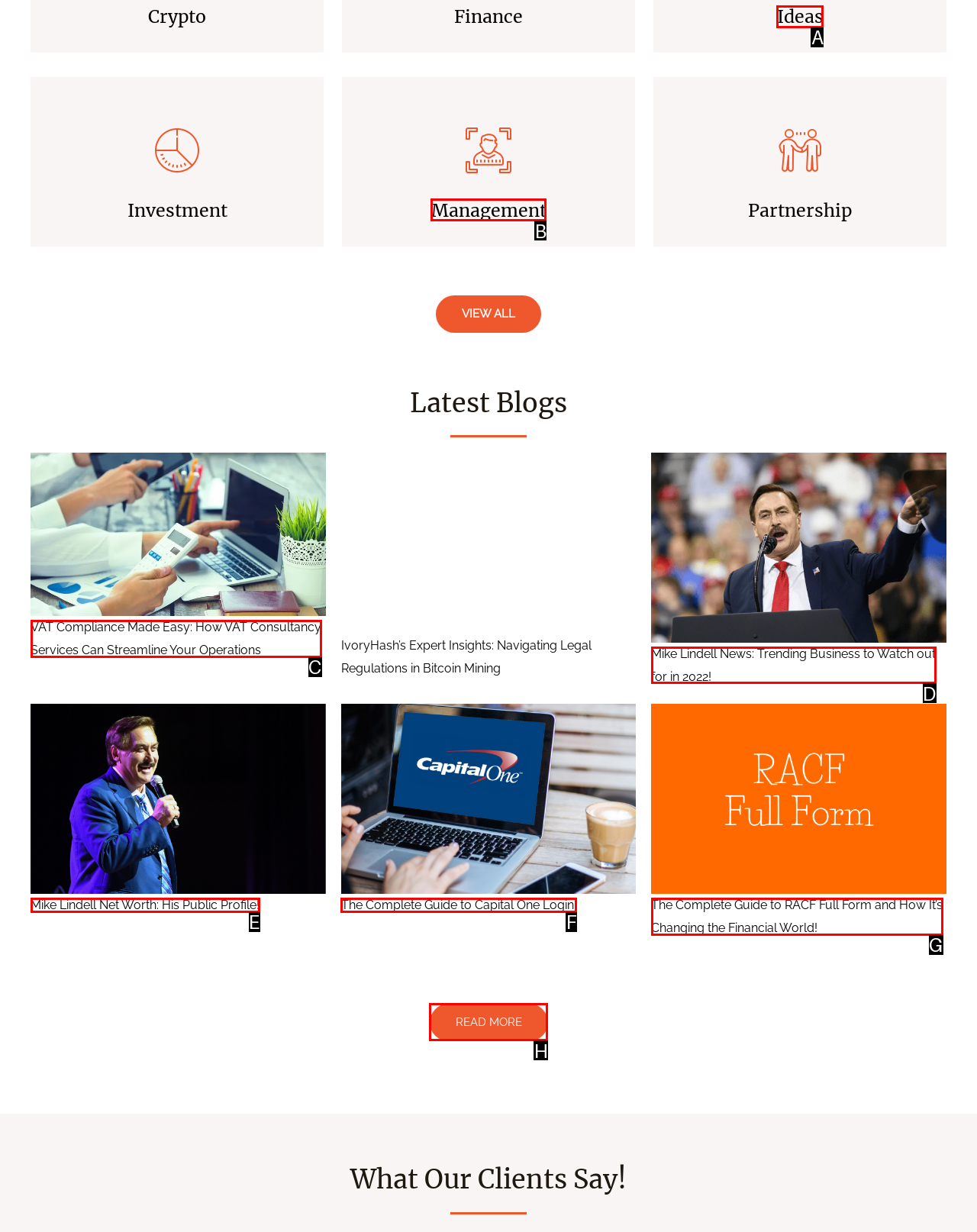Determine the letter of the element to click to accomplish this task: Read more about Mike Lindell News. Respond with the letter.

D